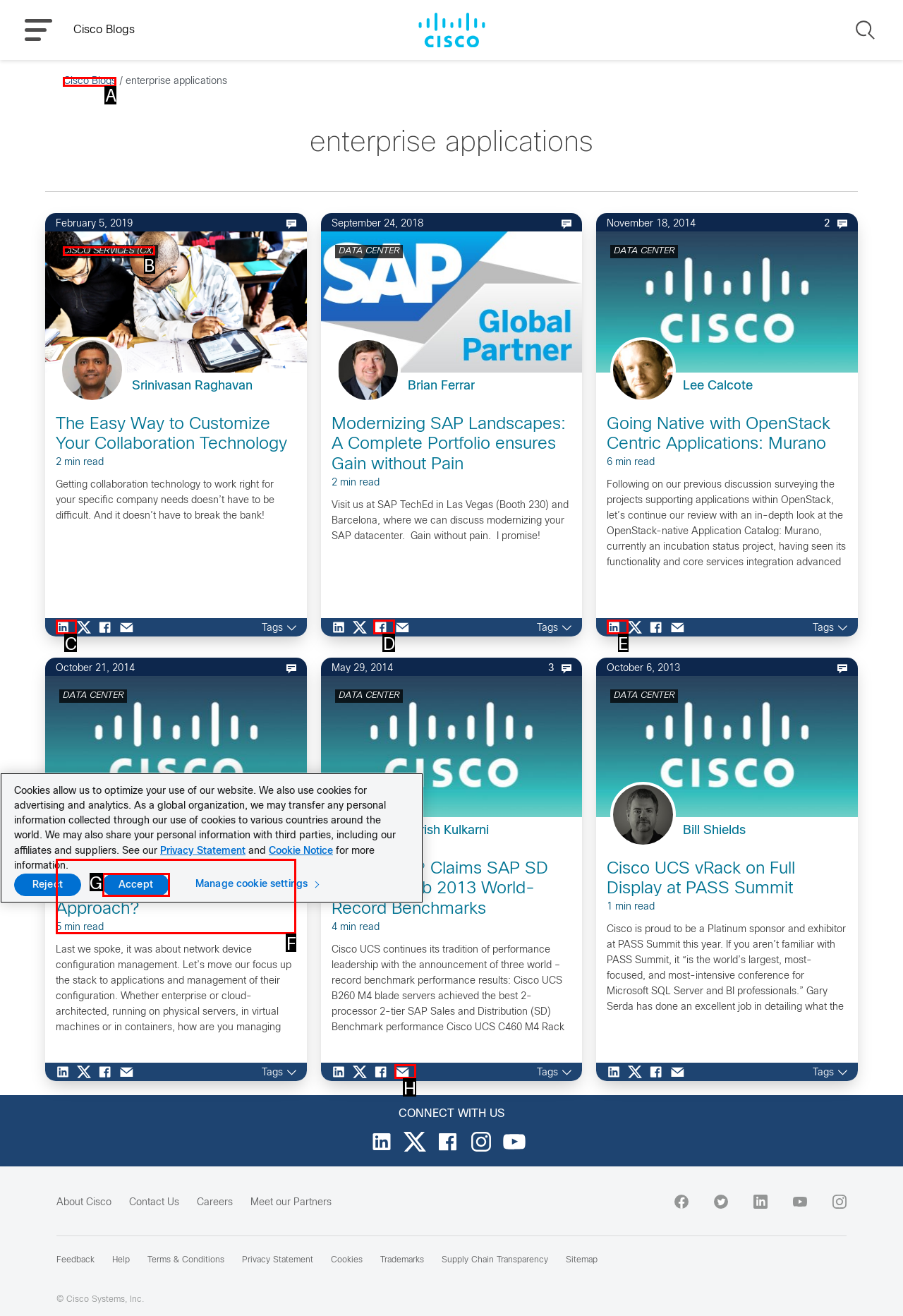Tell me the letter of the UI element to click in order to accomplish the following task: Share the article on LinkedIn
Answer with the letter of the chosen option from the given choices directly.

C